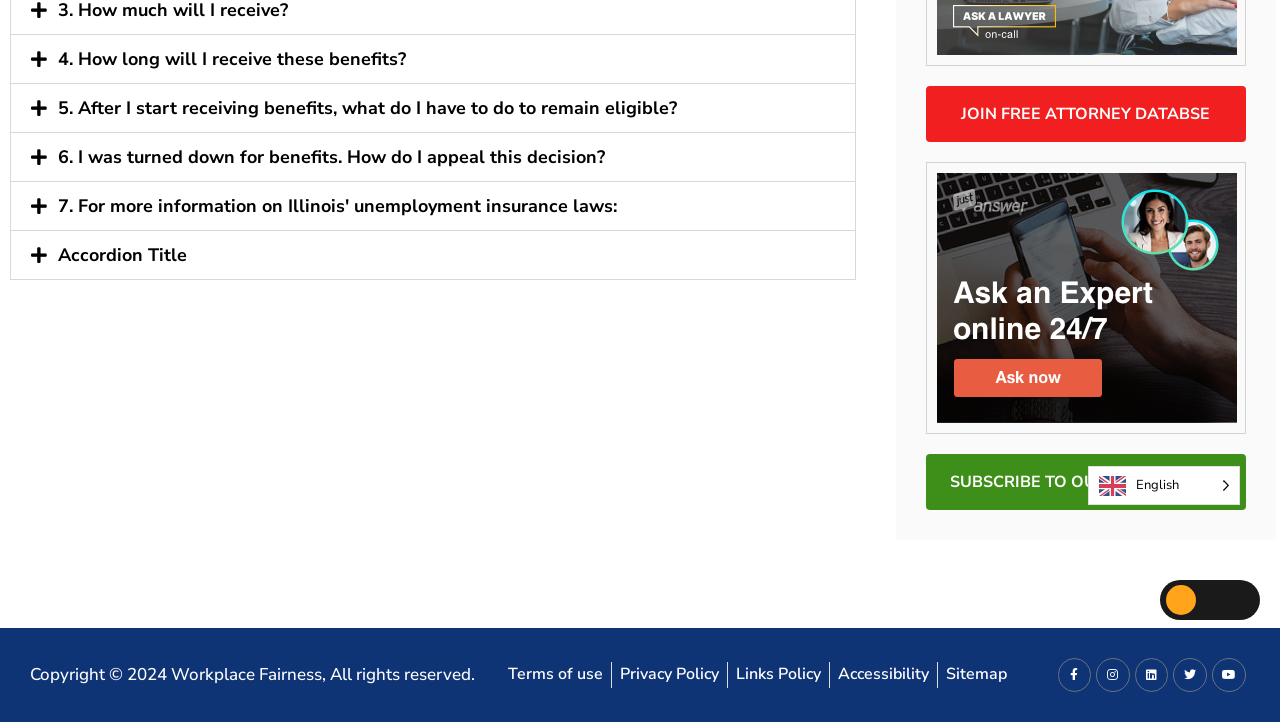Determine the bounding box for the described HTML element: "EnglishEspañolFrançaisKreyòl ayisyen中文 (简体)العربية‏". Ensure the coordinates are four float numbers between 0 and 1 in the format [left, top, right, bottom].

[0.85, 0.645, 0.969, 0.698]